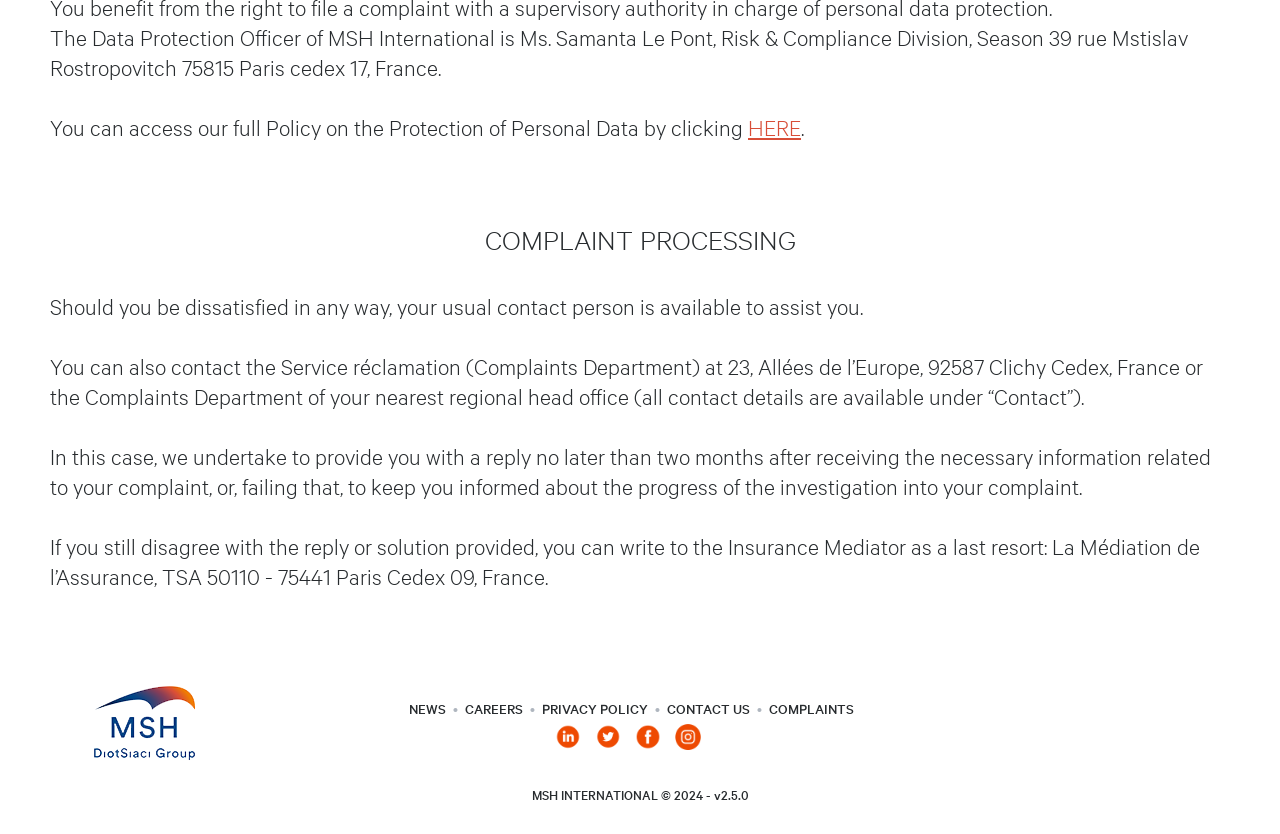Please determine the bounding box coordinates of the element to click on in order to accomplish the following task: "Click on the 'The Untouchable' link". Ensure the coordinates are four float numbers ranging from 0 to 1, i.e., [left, top, right, bottom].

None